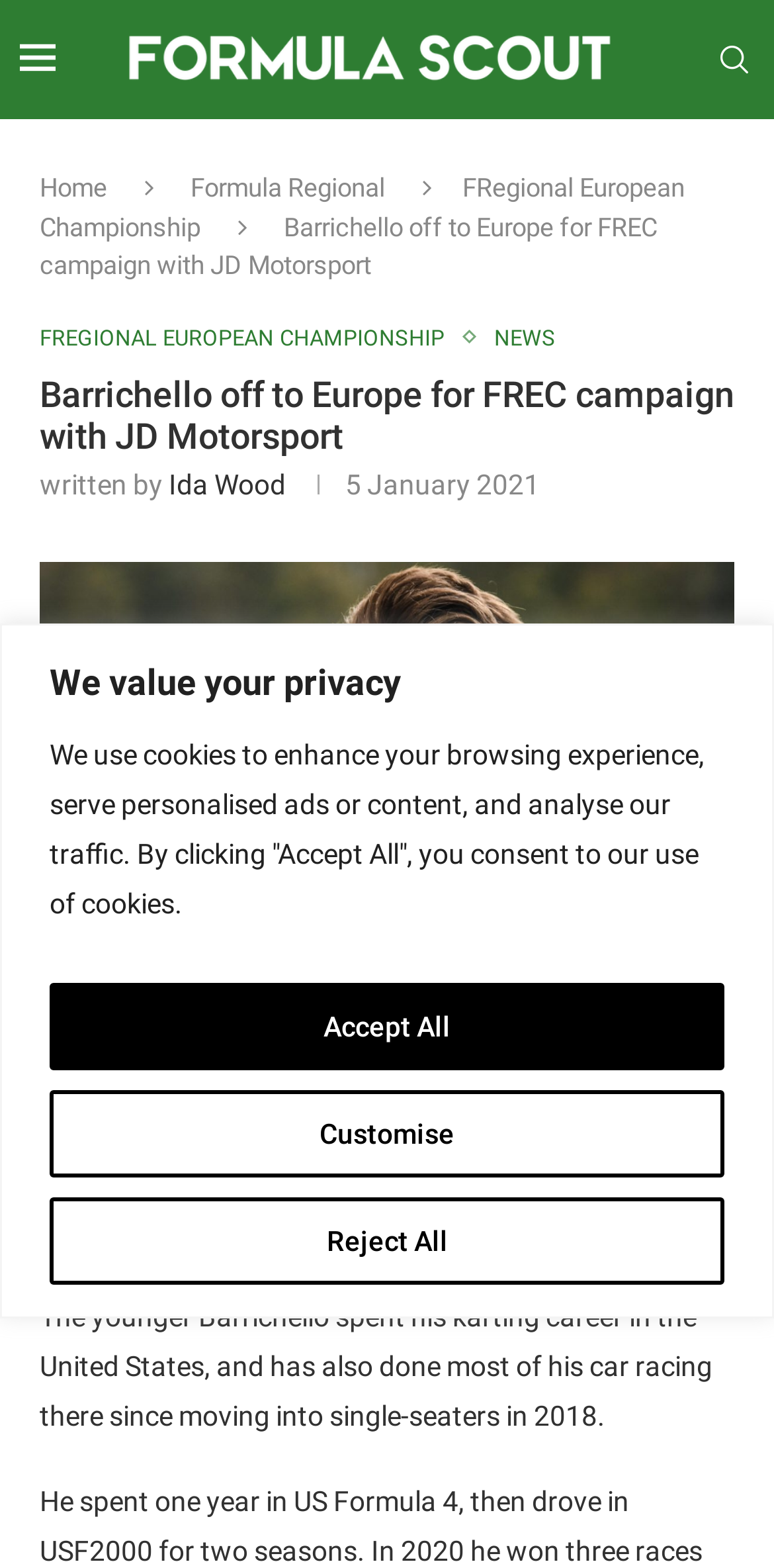Please determine the bounding box coordinates of the area that needs to be clicked to complete this task: 'read news'. The coordinates must be four float numbers between 0 and 1, formatted as [left, top, right, bottom].

[0.638, 0.207, 0.718, 0.224]